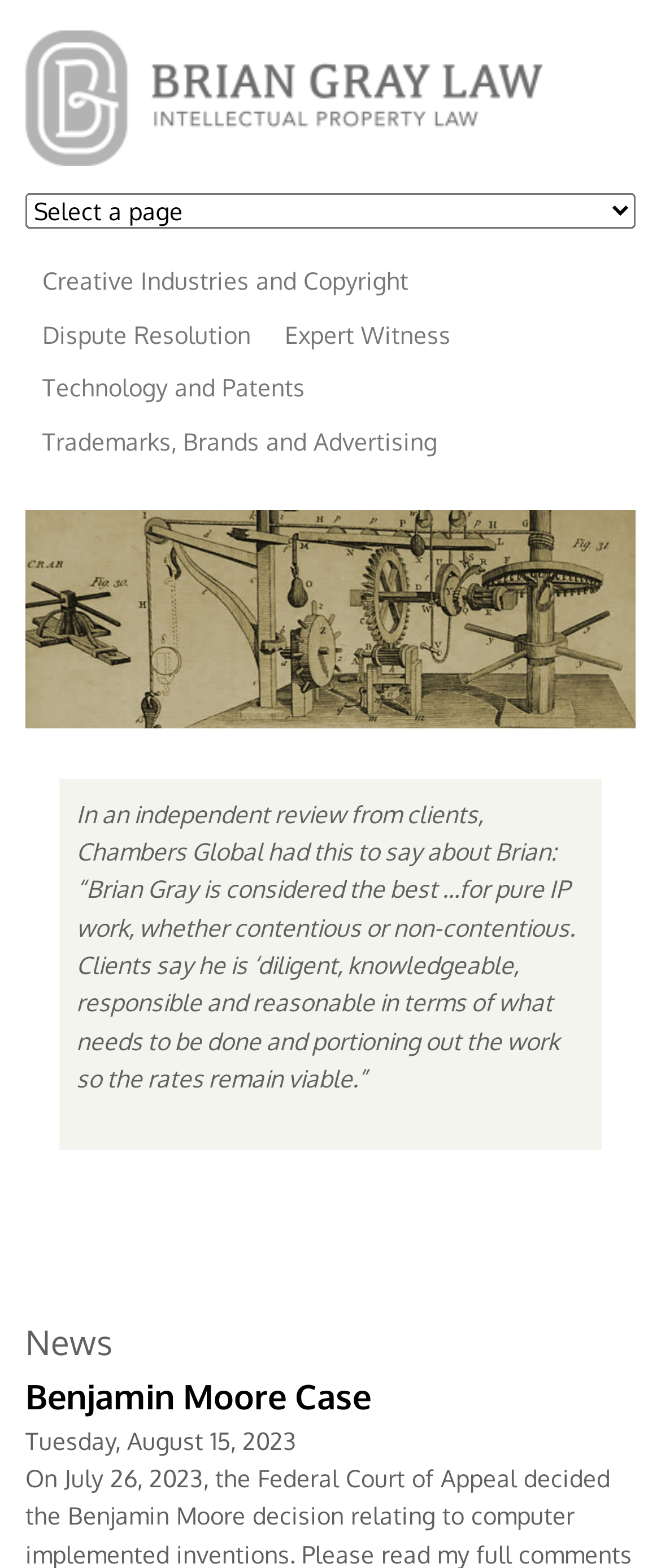What is the description of Brian Gray's work?
Utilize the information in the image to give a detailed answer to the question.

The description of Brian Gray's work is provided in a static text element on the webpage, which quotes a review from clients saying that he is 'diligent, knowledgeable, responsible and reasonable in terms of what needs to be done and portioning out the work so the rates remain viable'.